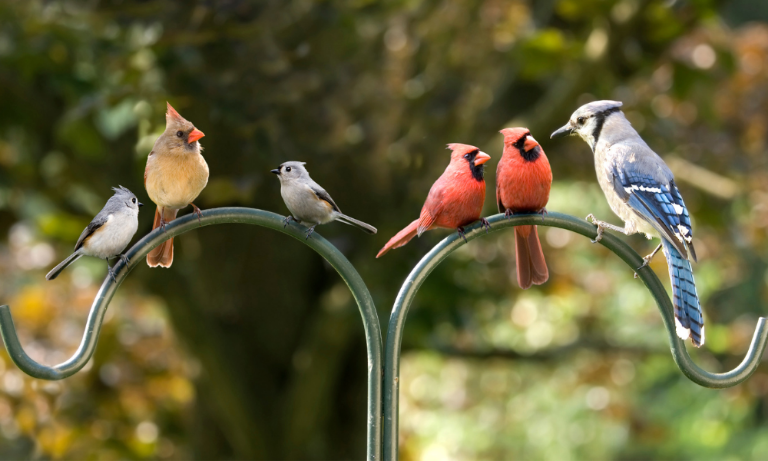Please respond in a single word or phrase: 
What type of birds are likely flanking the Northern Cardinals?

Tufted titmice